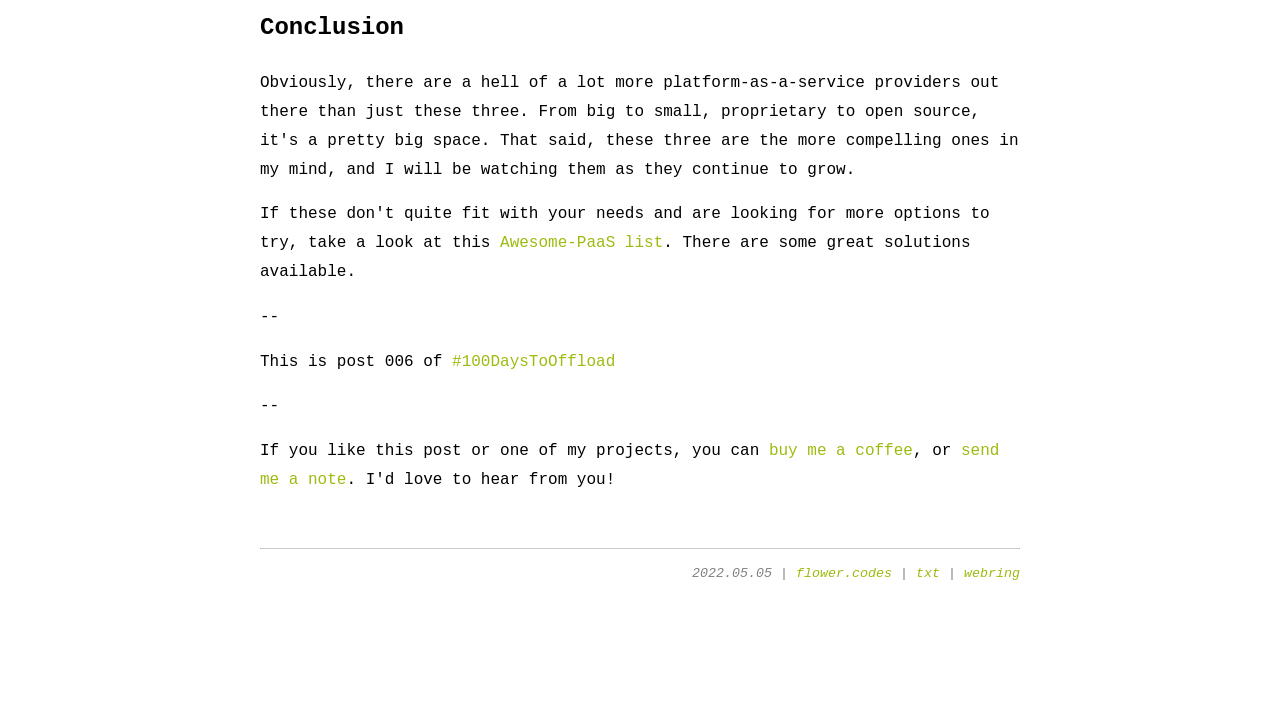What is the author's website?
Please look at the screenshot and answer in one word or a short phrase.

flower.codes